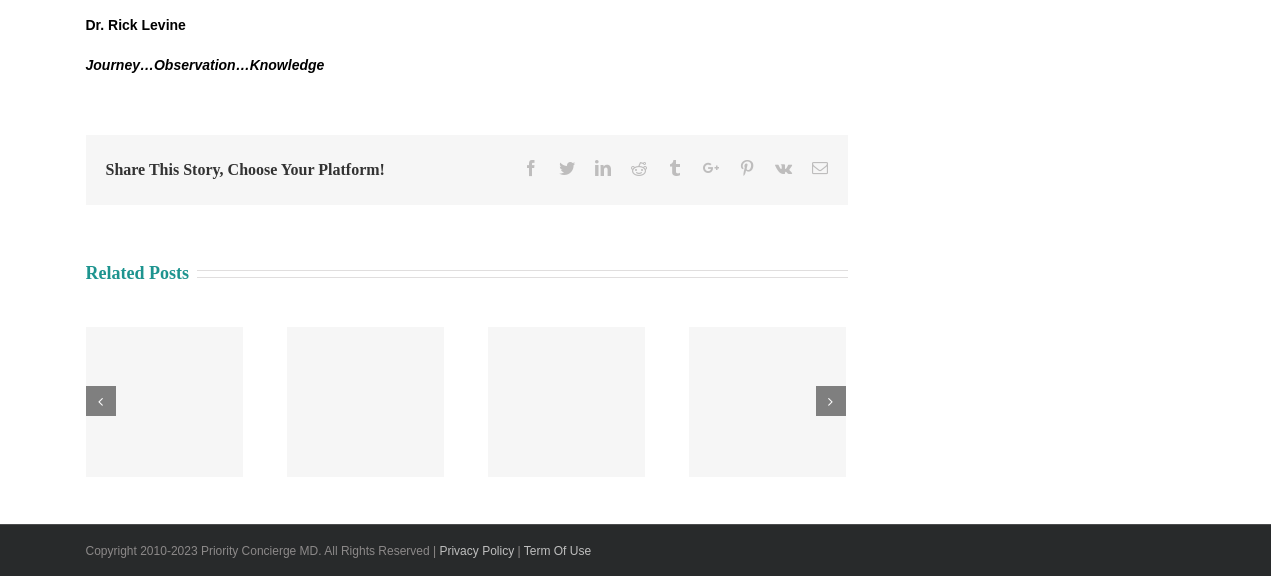Determine the bounding box coordinates of the UI element that matches the following description: "Permalink". The coordinates should be four float numbers between 0 and 1 in the format [left, top, right, bottom].

[0.469, 0.597, 0.487, 0.637]